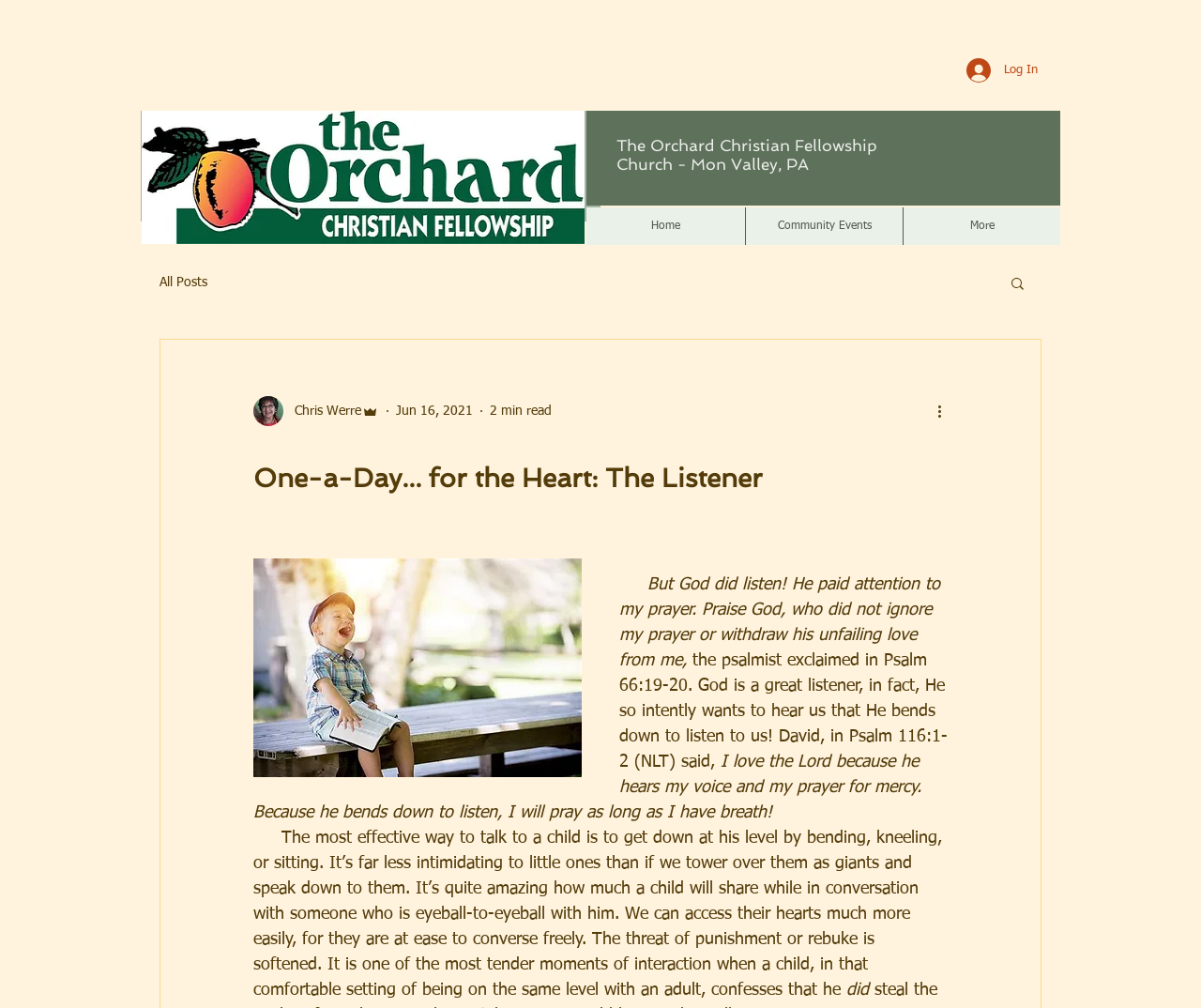Give a concise answer using only one word or phrase for this question:
What is the date of the blog post?

Jun 16, 2021